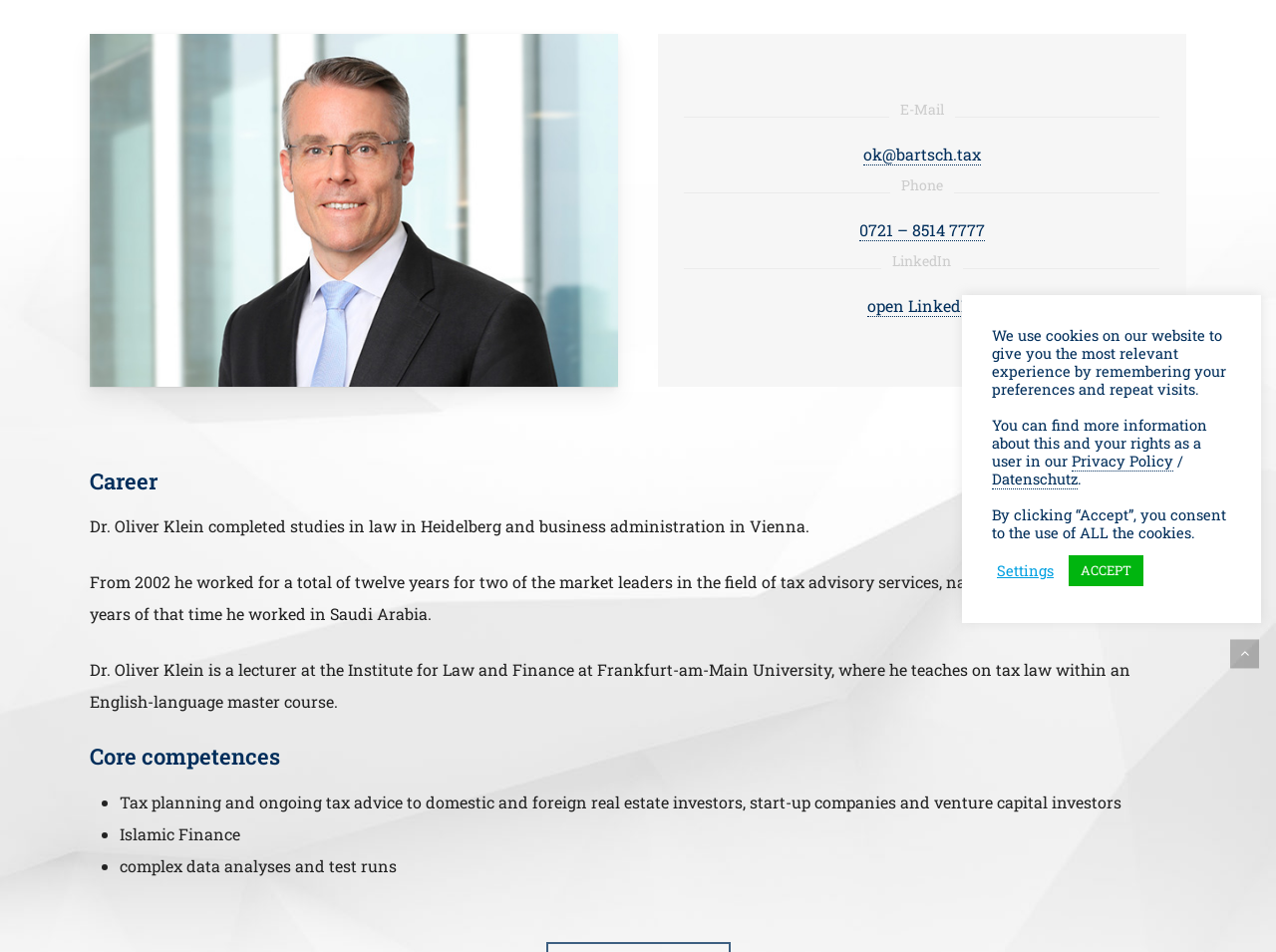From the element description: "open LinkedIn", extract the bounding box coordinates of the UI element. The coordinates should be expressed as four float numbers between 0 and 1, in the order [left, top, right, bottom].

[0.68, 0.31, 0.766, 0.333]